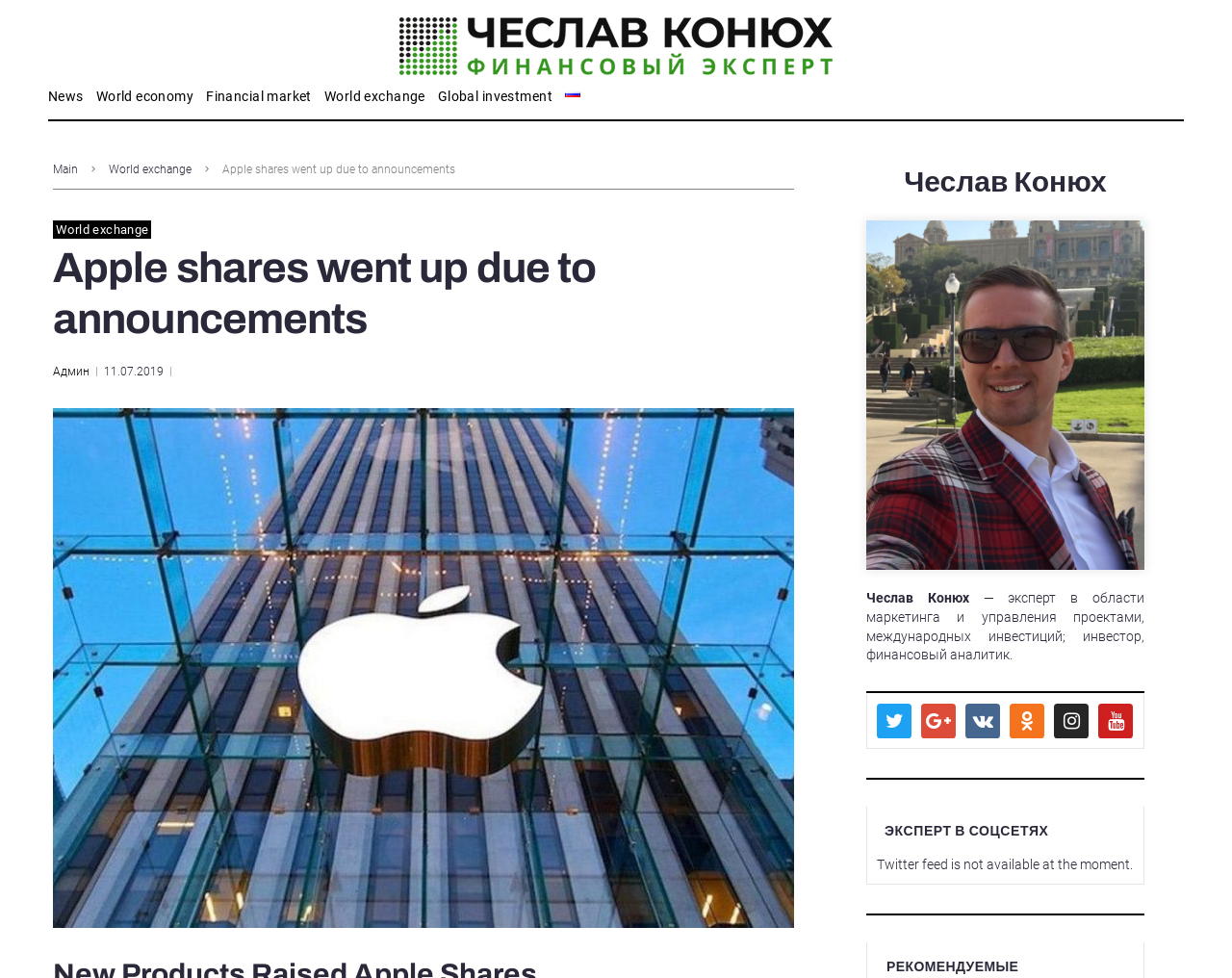Determine the bounding box coordinates of the region I should click to achieve the following instruction: "Follow Чеслав Конюх on Twitter". Ensure the bounding box coordinates are four float numbers between 0 and 1, i.e., [left, top, right, bottom].

[0.712, 0.719, 0.74, 0.755]